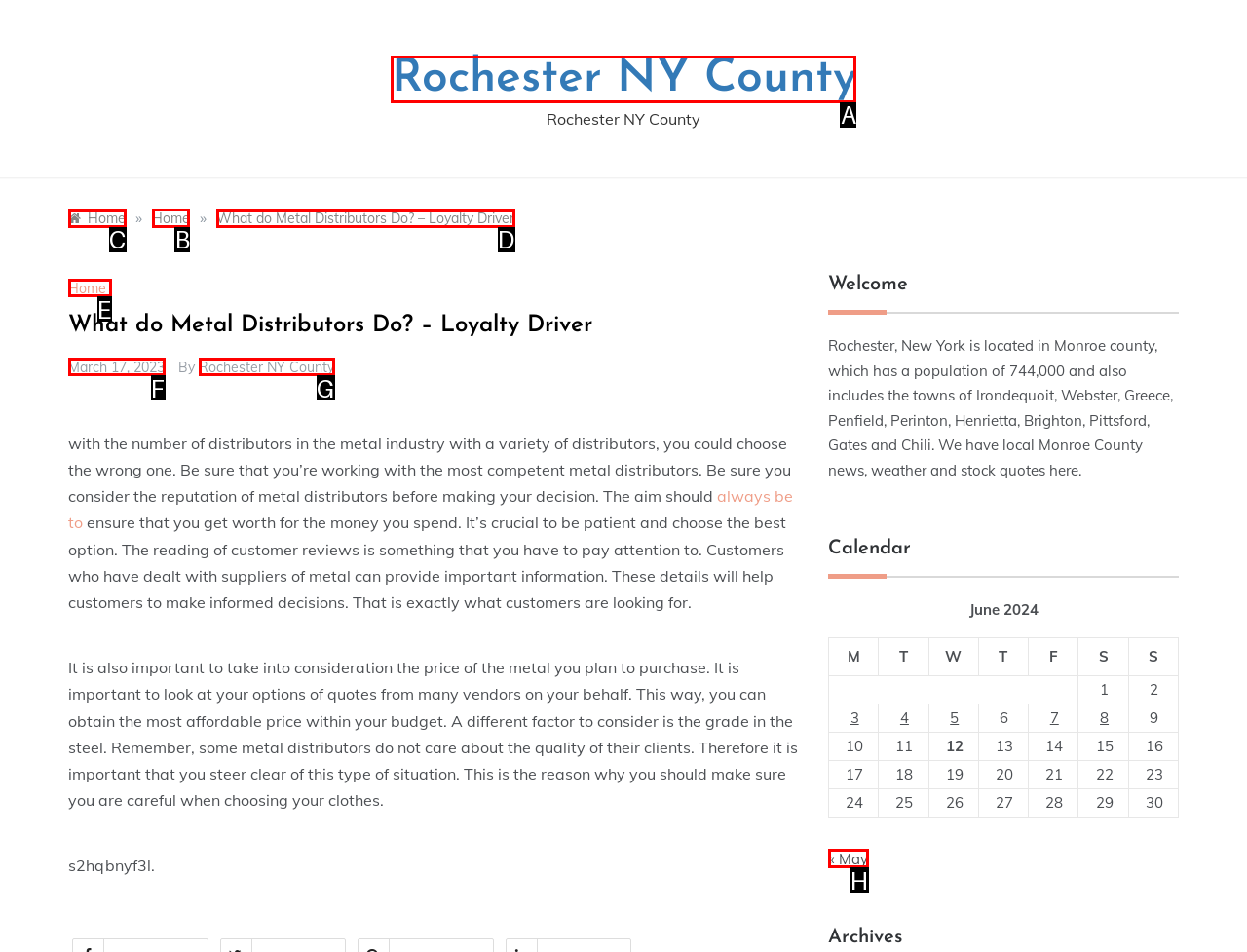Please indicate which HTML element should be clicked to fulfill the following task: Go to the 'Home' page. Provide the letter of the selected option.

B